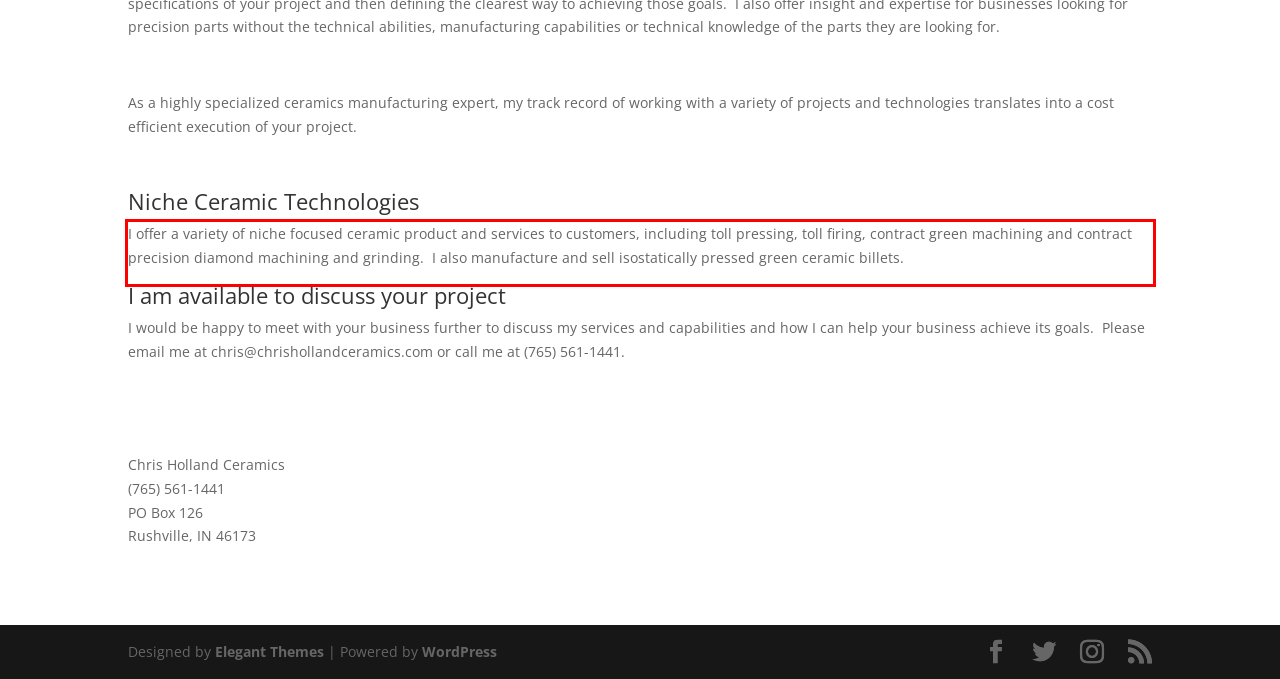Identify and transcribe the text content enclosed by the red bounding box in the given screenshot.

I offer a variety of niche focused ceramic product and services to customers, including toll pressing, toll firing, contract green machining and contract precision diamond machining and grinding. I also manufacture and sell isostatically pressed green ceramic billets.